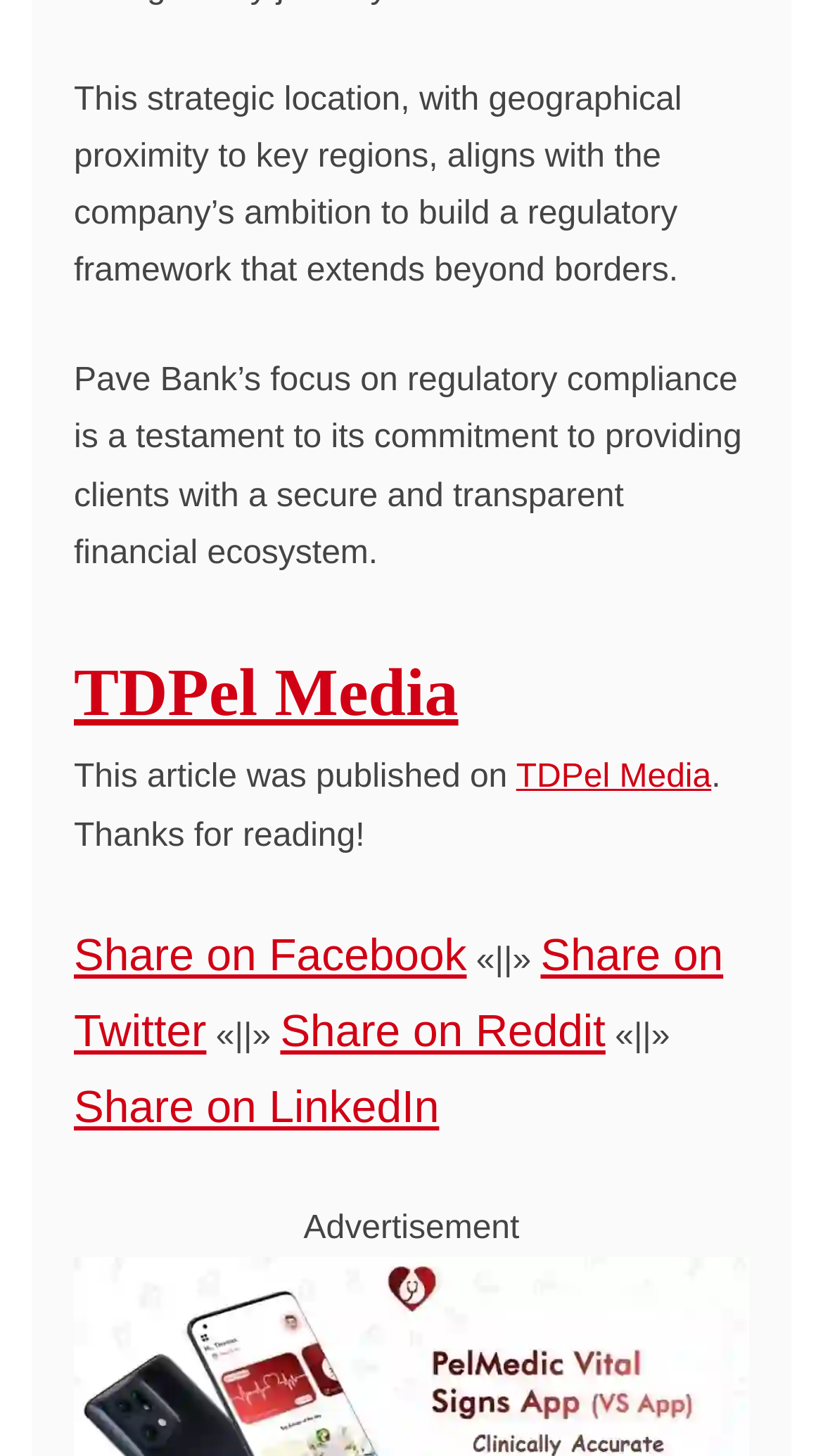What is the purpose of the article?
Look at the image and respond to the question as thoroughly as possible.

The purpose of the article is to inform readers about Pave Bank's focus on regulatory compliance and its ambition to build a regulatory framework that extends beyond borders, providing readers with information about the company's goals and commitments.